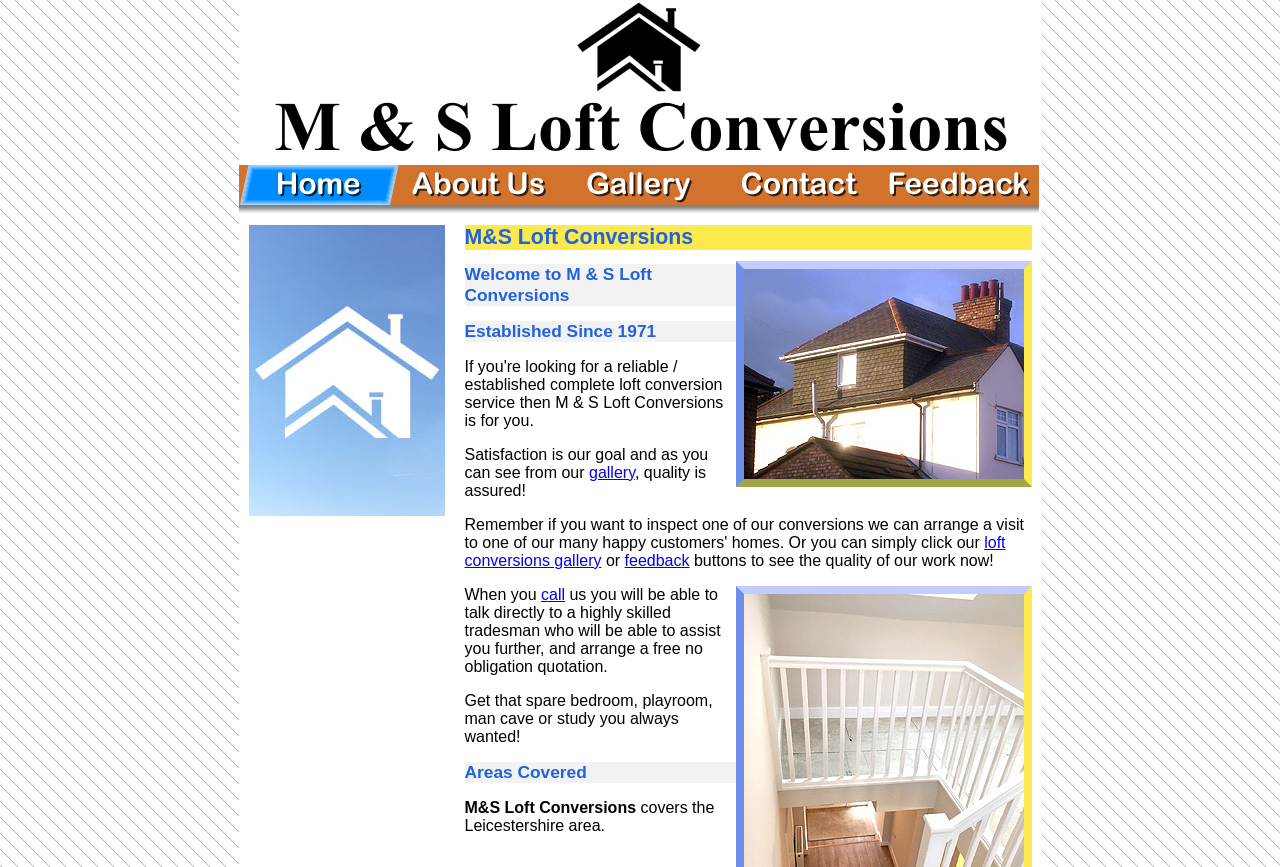Respond to the question with just a single word or phrase: 
What is the purpose of the company?

Loft conversions